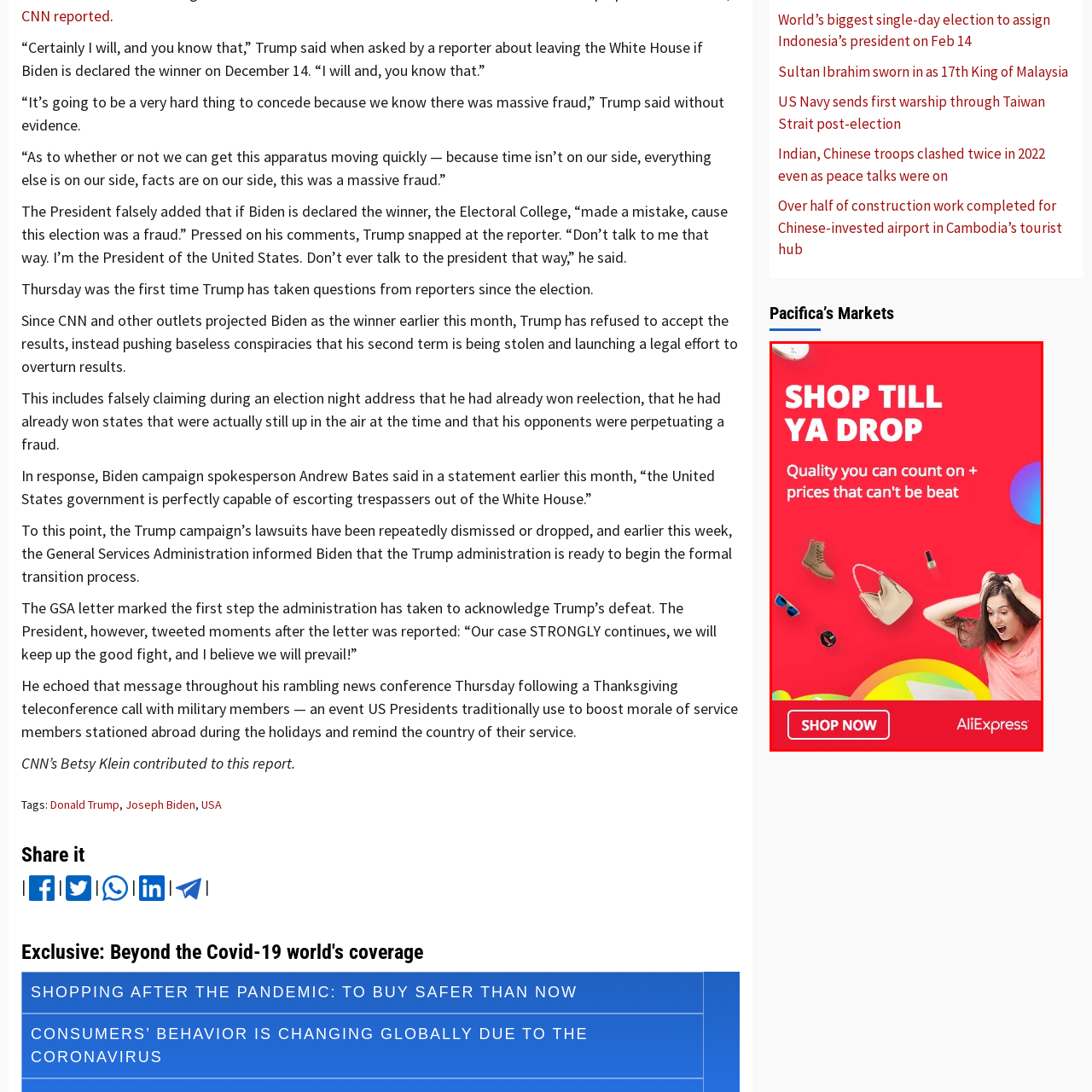Elaborate on the scene depicted inside the red bounding box.

The image is an advertisement for AliExpress, featuring a vibrant and colorful background that includes playful design elements. The bold, eye-catching text reads "SHOP TILL YA DROP," emphasizing the excitement of shopping, while the subtext states "Quality you can count on + prices that can't be beat," highlighting the brand's commitment to affordability and reliability. 

In the foreground, a young woman looks thrilled, with her hands raised in excitement, capturing the joy of finding great deals. The combination of energetic visuals and engaging text creates a dynamic appeal, encouraging viewers to take action with a prominent "SHOP NOW" button. This ad effectively targets shoppers looking for value and a fun shopping experience.